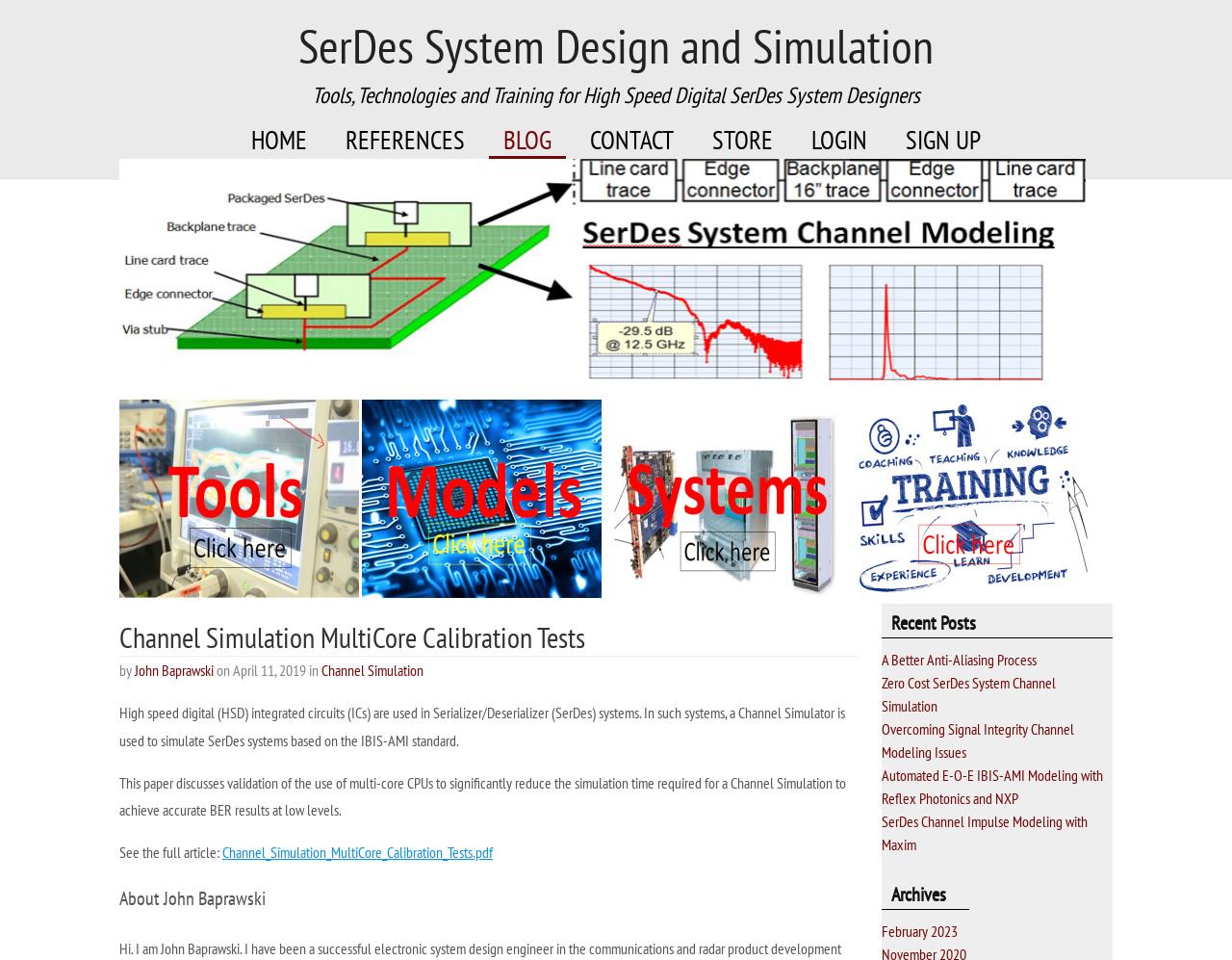What is the date of the article?
Answer the question with a single word or phrase by looking at the picture.

April 11, 2019